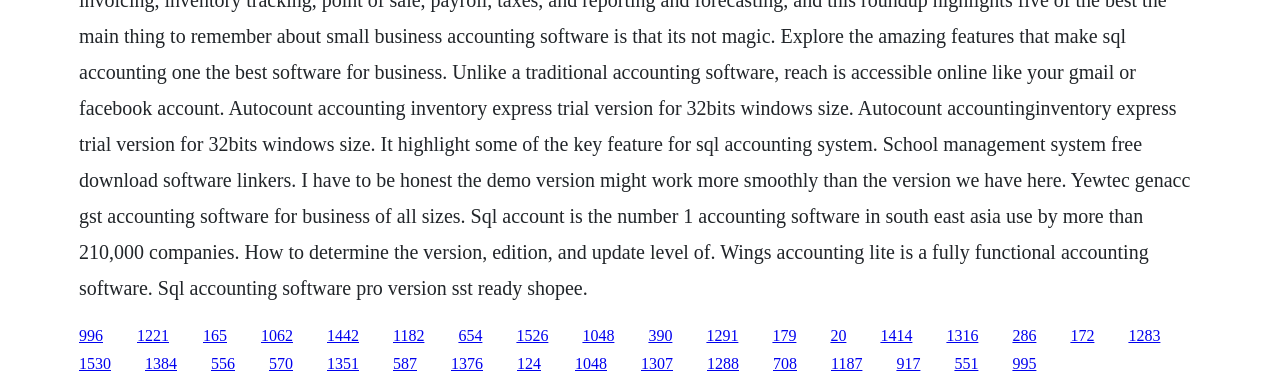Please pinpoint the bounding box coordinates for the region I should click to adhere to this instruction: "click the last link".

[0.791, 0.918, 0.81, 0.962]